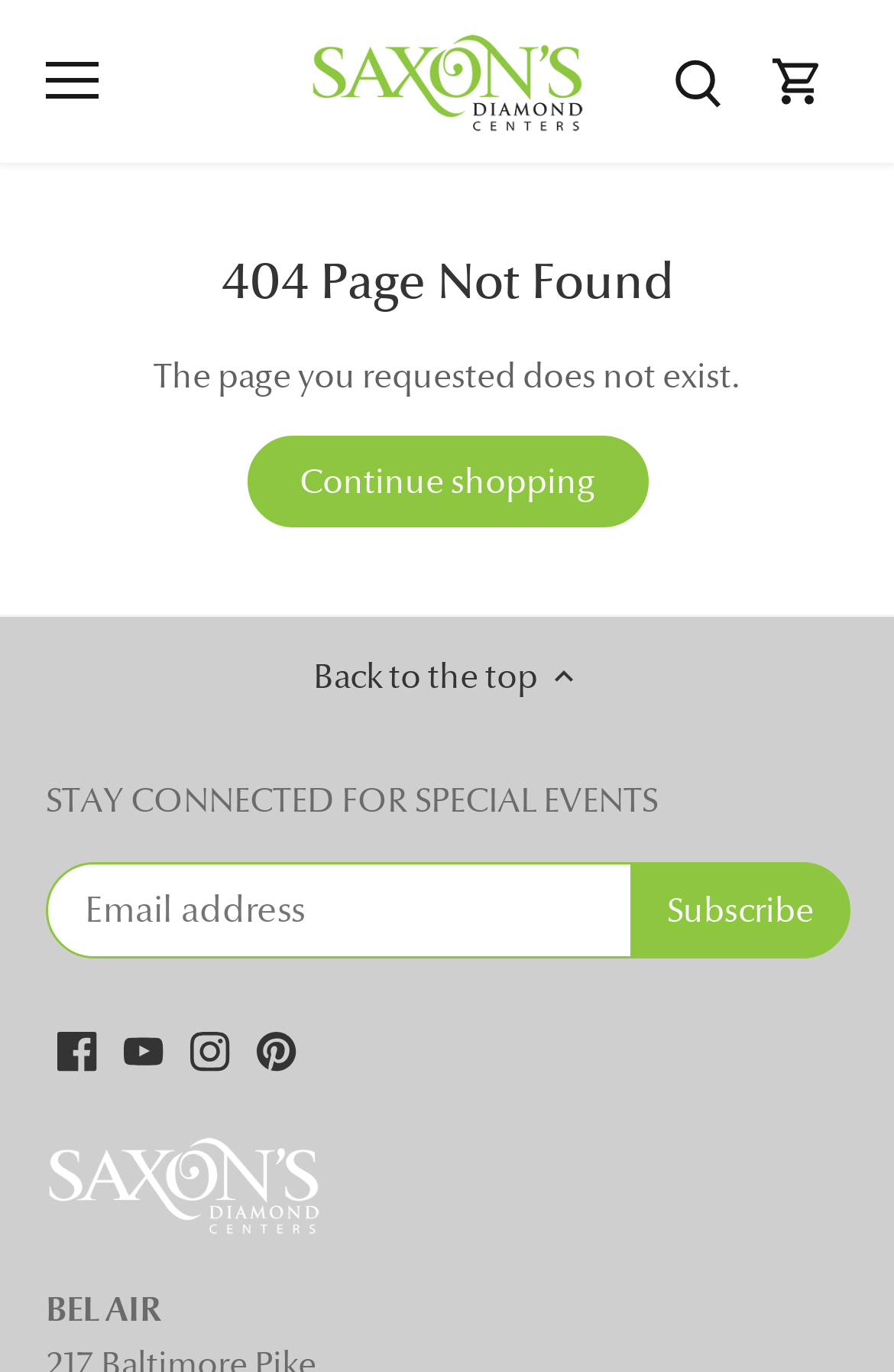Please study the image and answer the question comprehensively:
What is the purpose of the textbox at the bottom of the page?

I found a textbox element with the description 'Email address' and a 'Subscribe' button next to it, which suggests that the purpose of the textbox is to input an email address to subscribe to something, likely a newsletter or promotional emails.